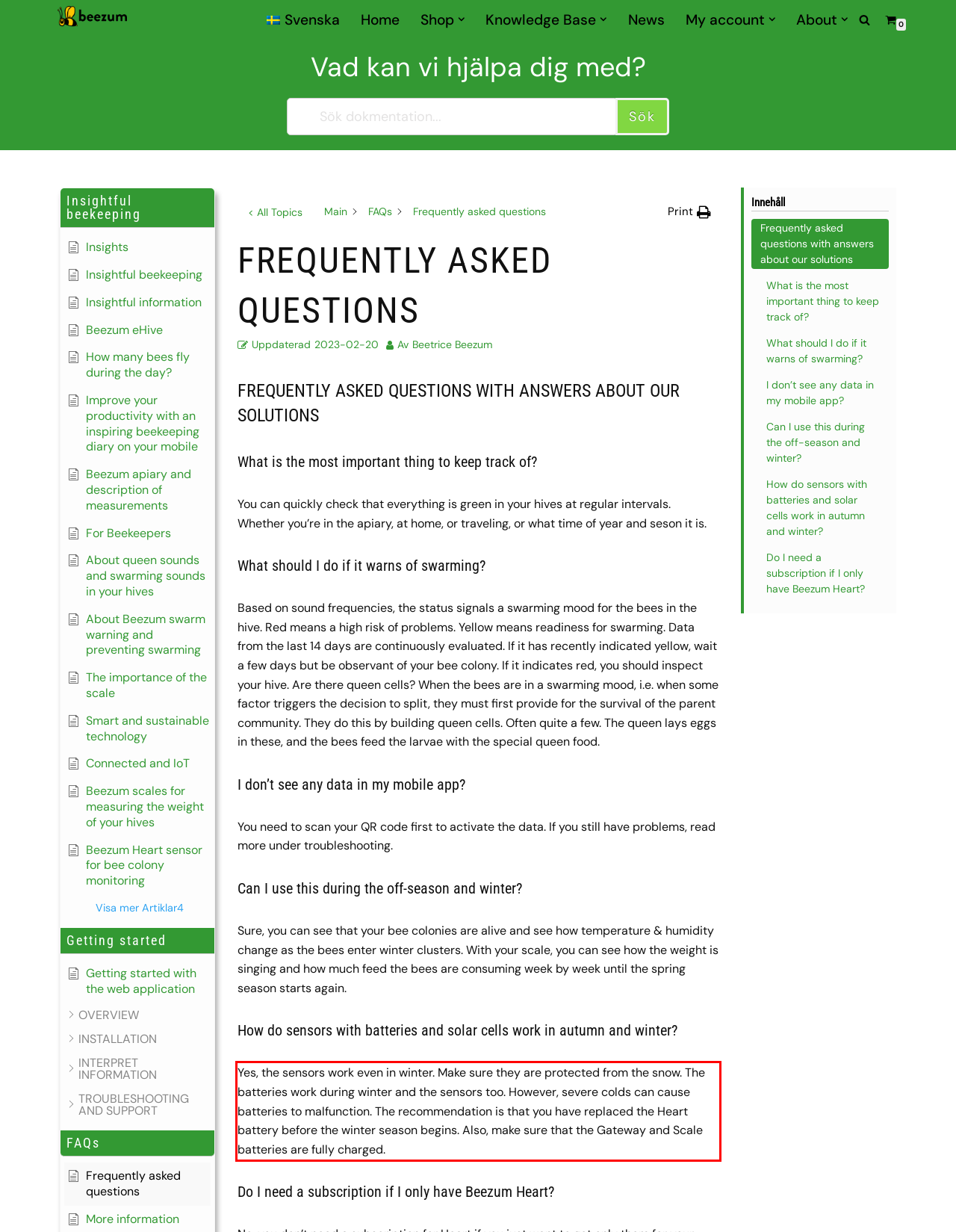Using the provided screenshot of a webpage, recognize and generate the text found within the red rectangle bounding box.

Yes, the sensors work even in winter. Make sure they are protected from the snow. The batteries work during winter and the sensors too. However, severe colds can cause batteries to malfunction. The recommendation is that you have replaced the Heart battery before the winter season begins. Also, make sure that the Gateway and Scale batteries are fully charged.